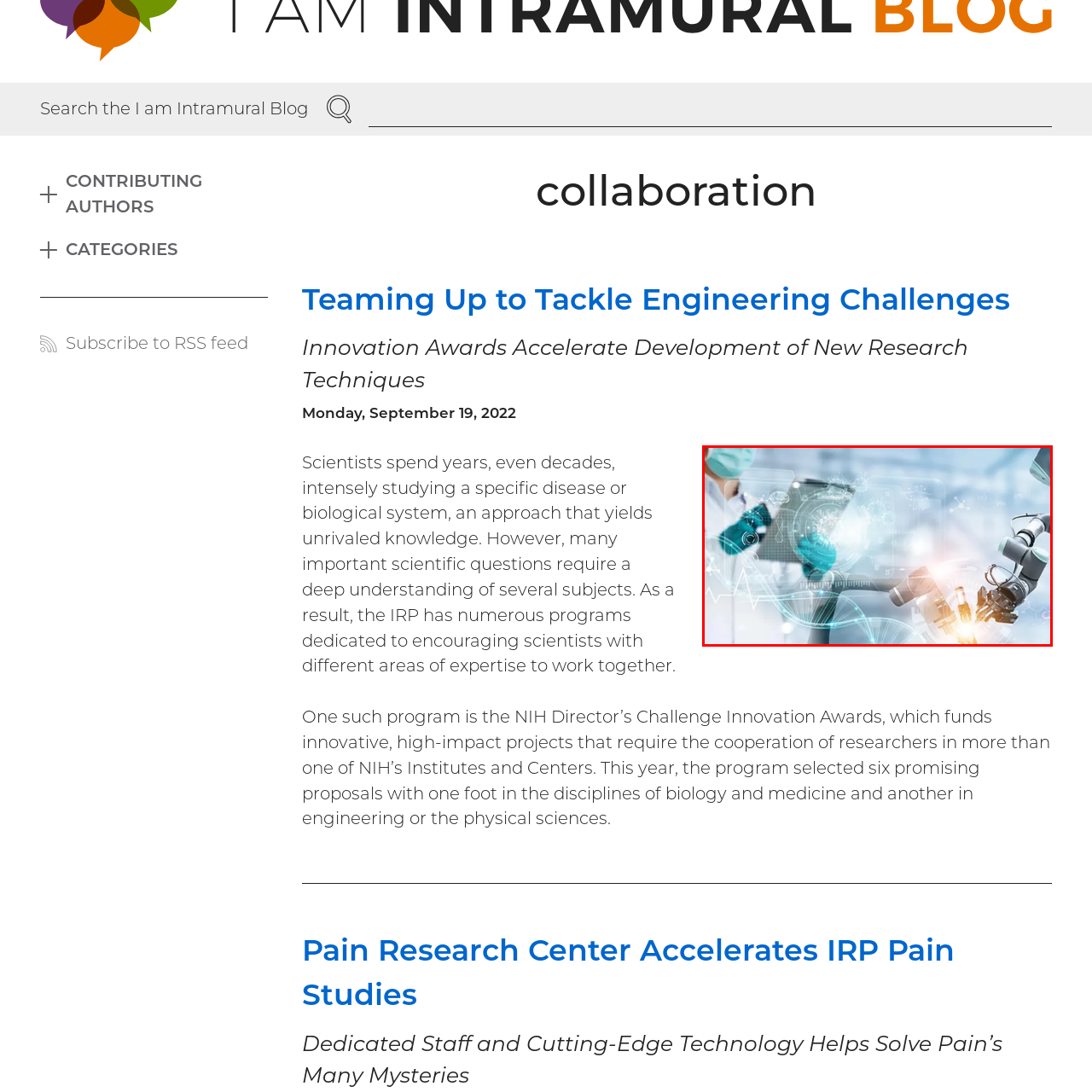What is visible in the backdrop of the image?
Inspect the image within the red bounding box and answer concisely using one word or a short phrase.

Abstract graphical overlays